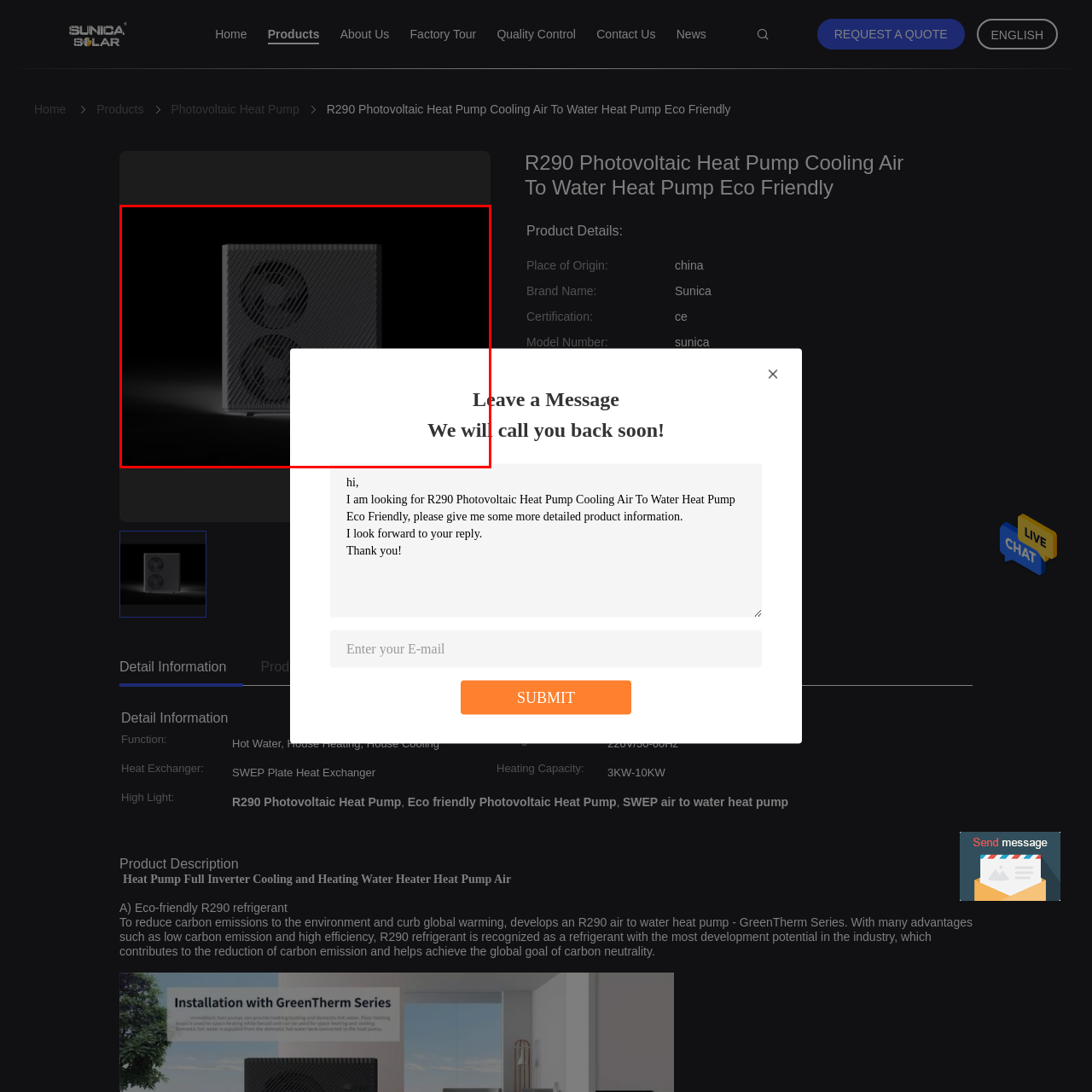Thoroughly describe the scene captured inside the red-bordered section of the image.

The image showcases the R290 Photovoltaic Heat Pump, designed for cooling air to water in an eco-friendly manner. Its sleek, modern design features a textured black exterior with dual round vents, indicative of its advanced technology. The pump is part of a product line that promotes sustainable energy solutions, emphasizing efficiency and low environmental impact. Positioned against a dark background, the pump not only highlights its aesthetic appeal but also suggests its functionality in various climates. This product is crucial for heating, cooling, and providing hot water, making it a versatile choice for environmentally conscious consumers.